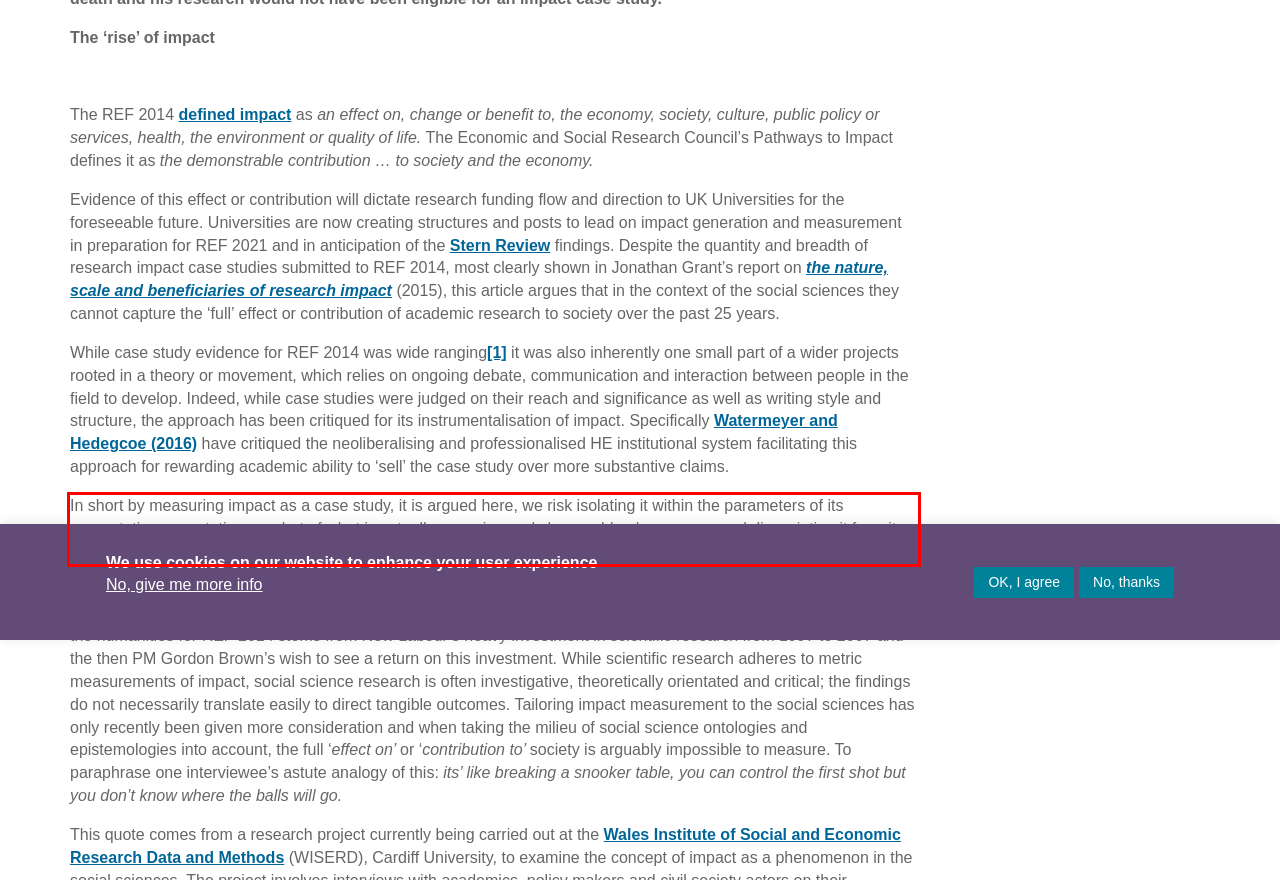Look at the screenshot of the webpage, locate the red rectangle bounding box, and generate the text content that it contains.

In short by measuring impact as a case study, it is argued here, we risk isolating it within the parameters of its presentation as a static snapshot of what is actually a moving and changeable phenomena, and dissociating it from its origins.